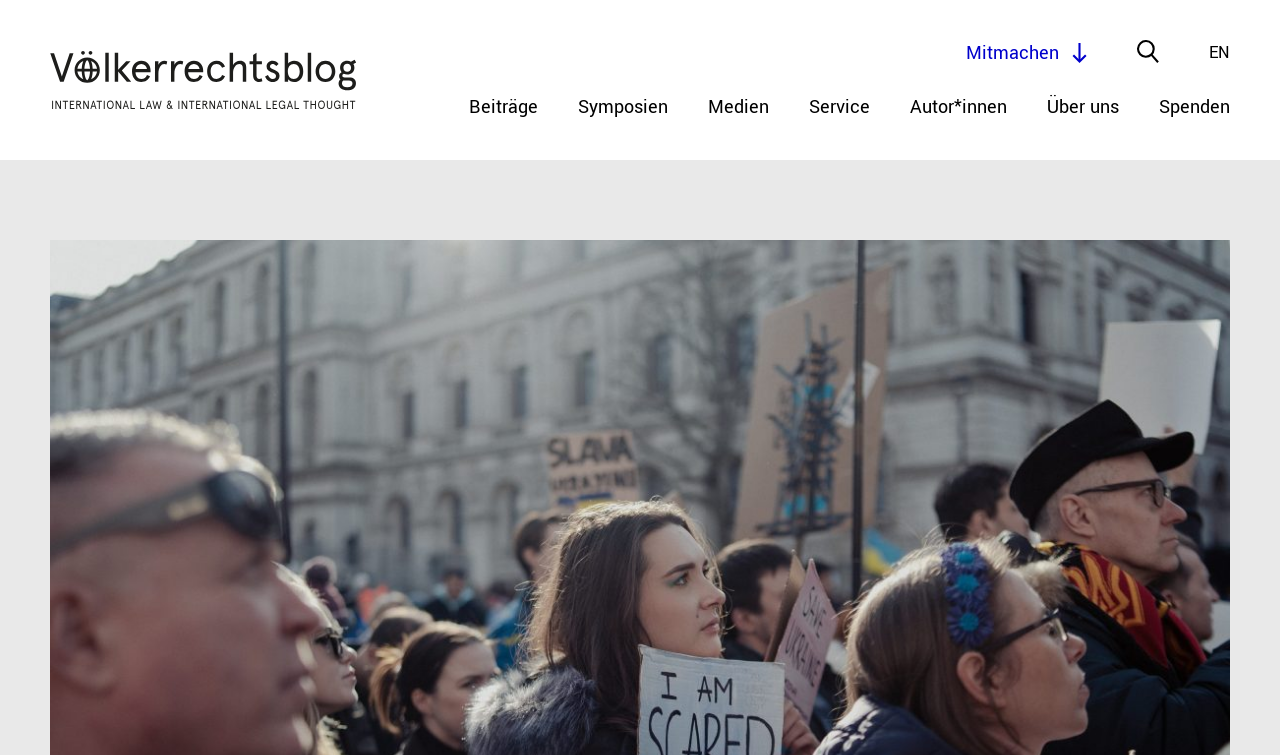Please give a one-word or short phrase response to the following question: 
How many menu items are hidden?

6